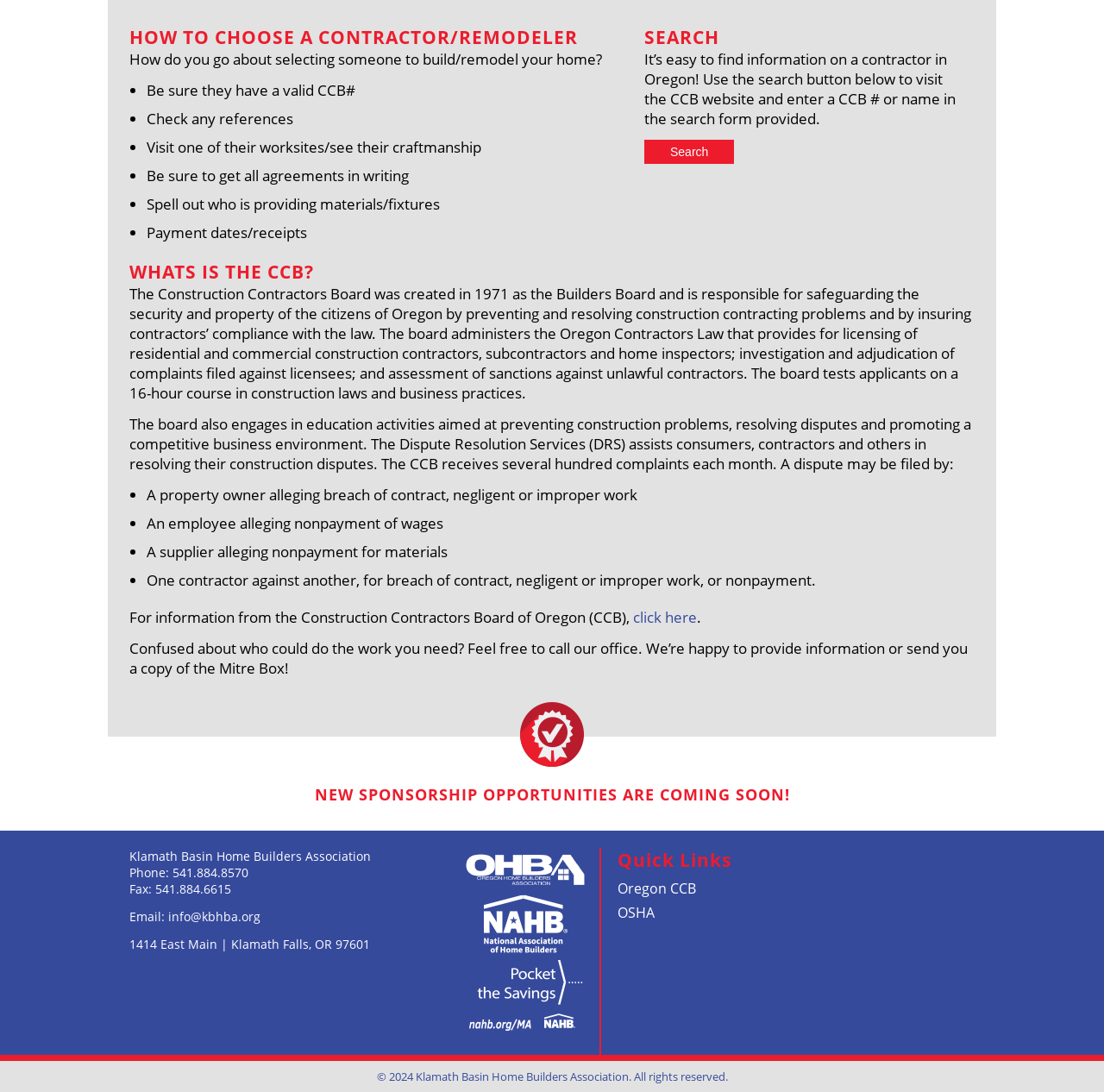Locate the bounding box of the user interface element based on this description: "info@kbhba.org".

[0.152, 0.832, 0.236, 0.847]